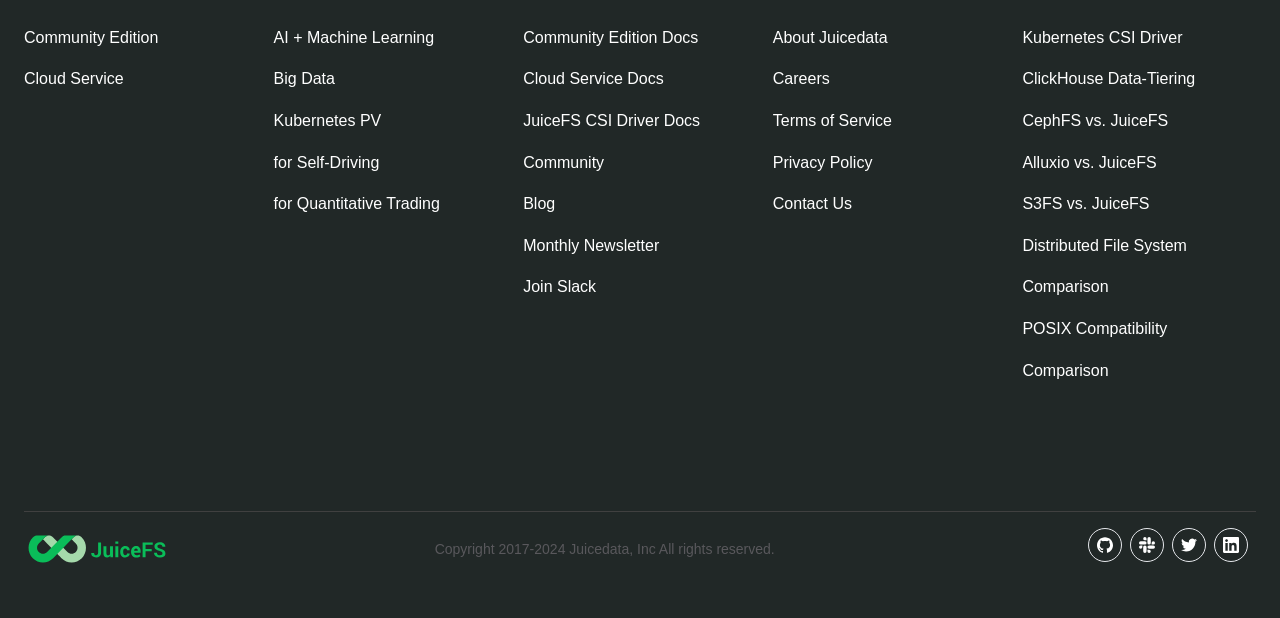Determine the bounding box coordinates of the clickable element necessary to fulfill the instruction: "Click Community Edition". Provide the coordinates as four float numbers within the 0 to 1 range, i.e., [left, top, right, bottom].

[0.019, 0.047, 0.124, 0.074]